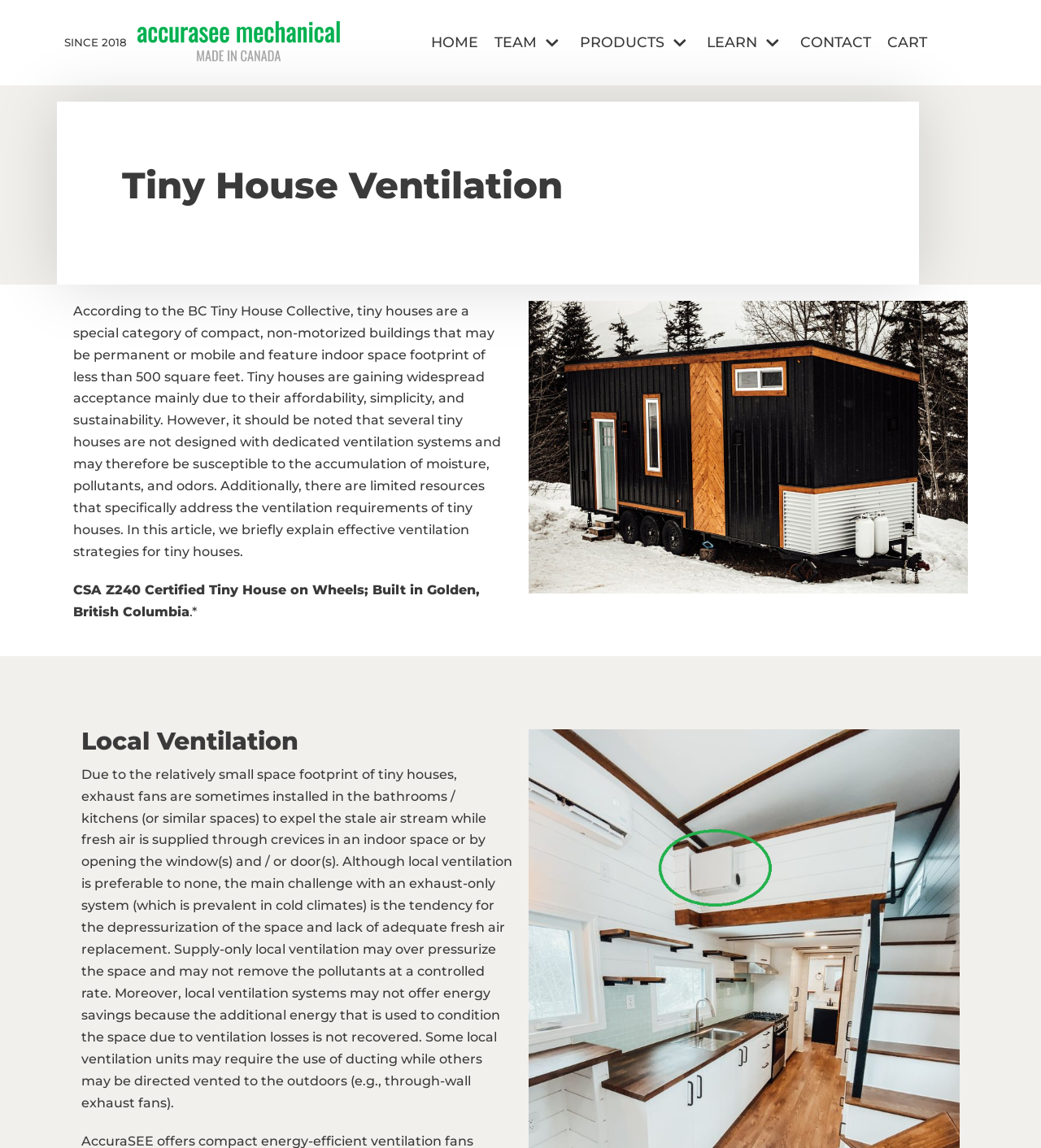Please provide a brief answer to the following inquiry using a single word or phrase:
What is the name of the website?

AccuraSEE